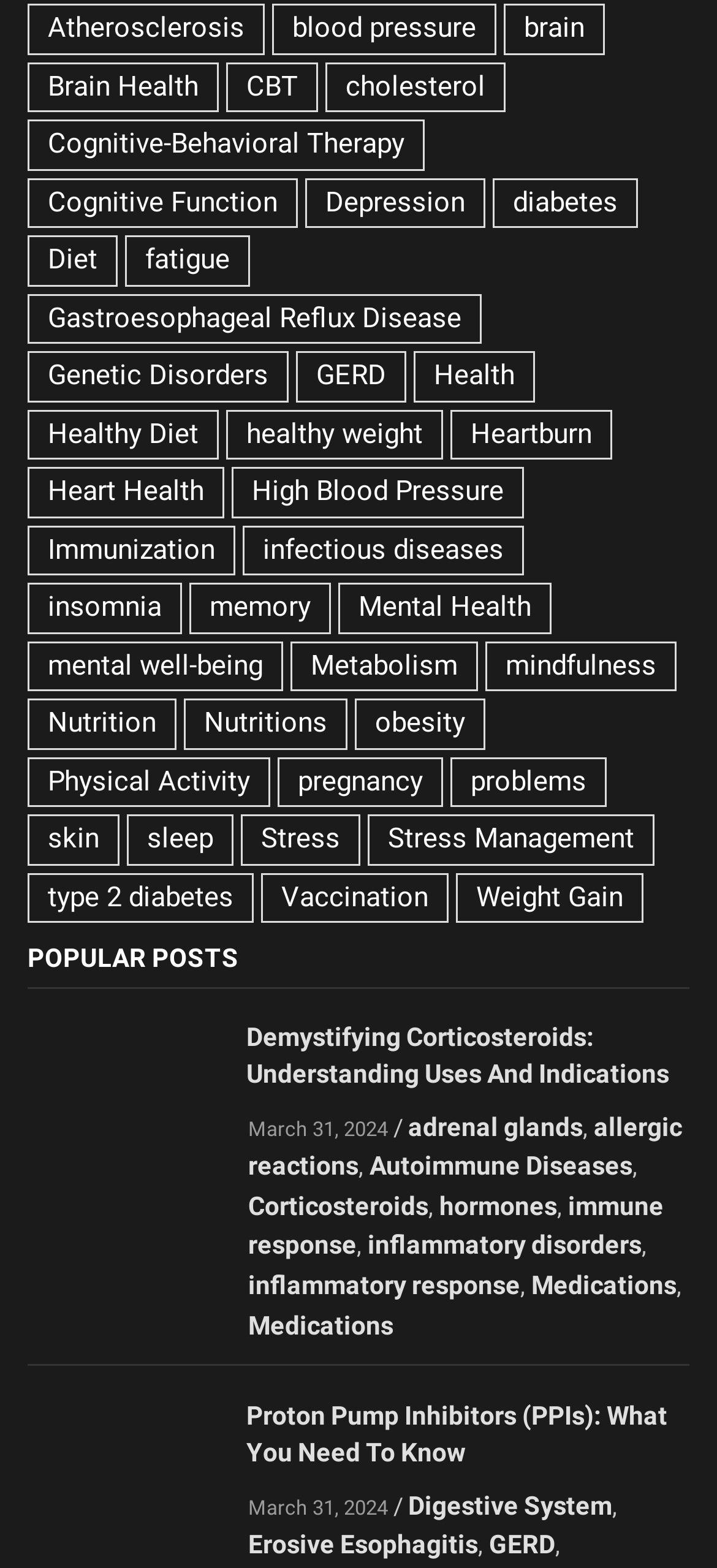Please provide the bounding box coordinates for the element that needs to be clicked to perform the following instruction: "click on Atherosclerosis". The coordinates should be given as four float numbers between 0 and 1, i.e., [left, top, right, bottom].

[0.038, 0.003, 0.369, 0.035]